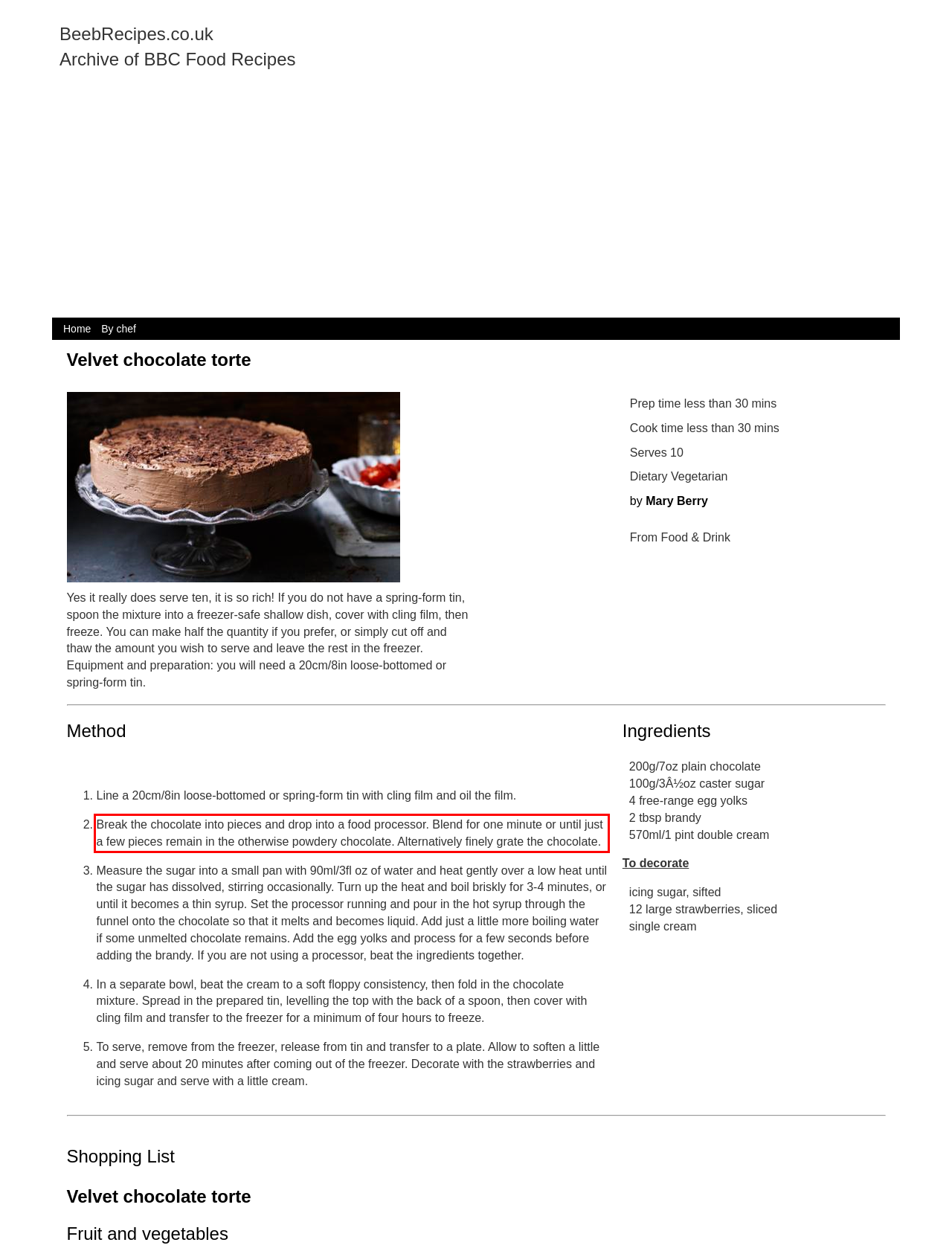Within the provided webpage screenshot, find the red rectangle bounding box and perform OCR to obtain the text content.

Break the chocolate into pieces and drop into a food processor. Blend for one minute or until just a few pieces remain in the otherwise powdery chocolate. Alternatively finely grate the chocolate.